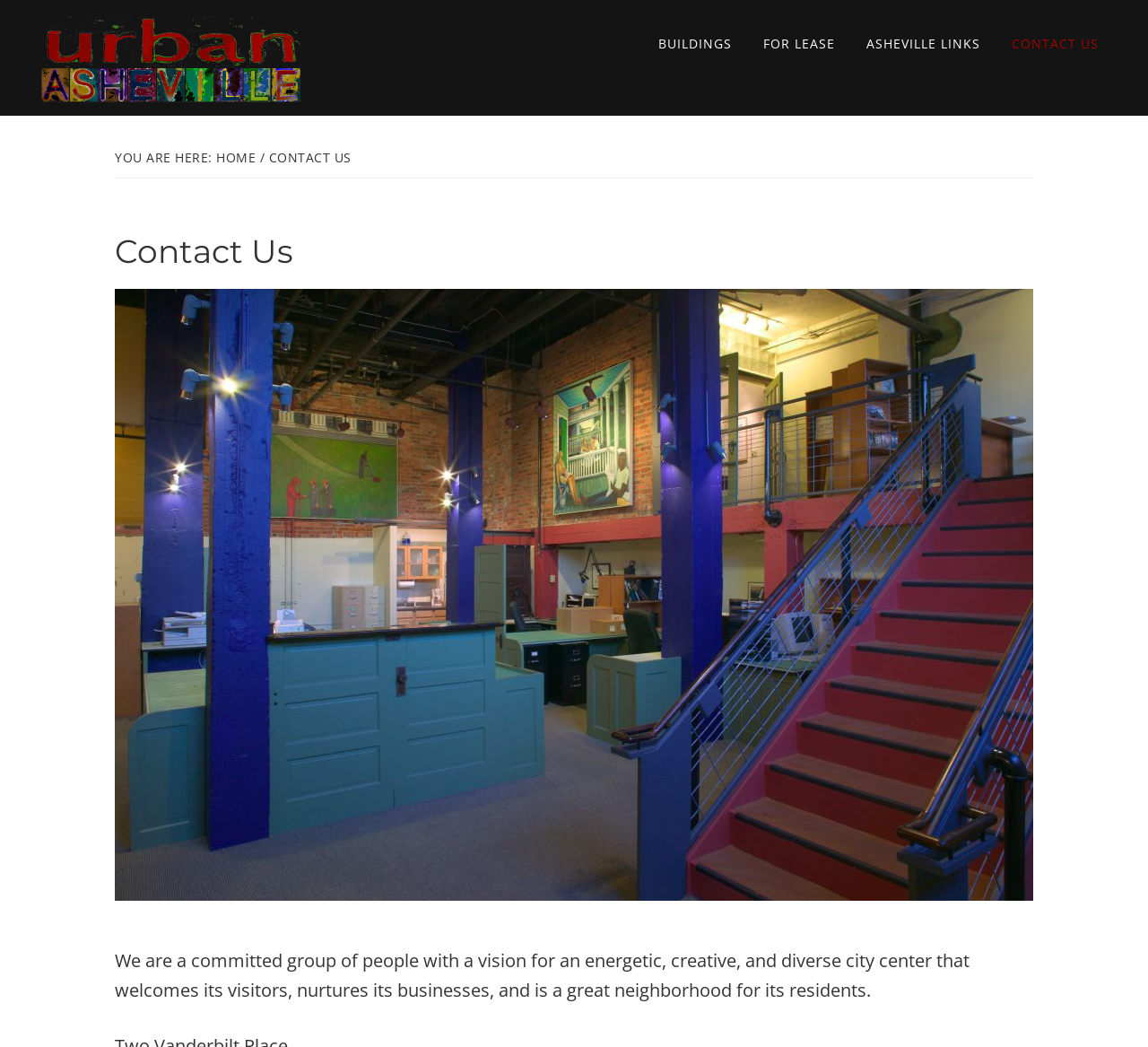Describe the entire webpage, focusing on both content and design.

The webpage is about contacting Urban Asheville. At the top left corner, there is a link to skip to the main content. Next to it, on the top left, is a link to the Urban Asheville homepage. Below these links, there is a navigation menu with five links: Buildings, For Lease, Asheville Links, Contact Us, and Home. The Contact Us link is currently focused.

Below the navigation menu, there is a breadcrumb trail indicating the current page, with the text "YOU ARE HERE:" followed by a link to the Home page and then the current page, Contact Us. 

The main content of the page is headed by a large header that reads "Contact Us". Below the header, there is a large image, likely of an office building, taking up most of the page. Underneath the image, there is a paragraph of text describing Urban Asheville's vision for a vibrant and diverse city center.

Overall, the webpage is simple and easy to navigate, with a clear focus on providing contact information for Urban Asheville.